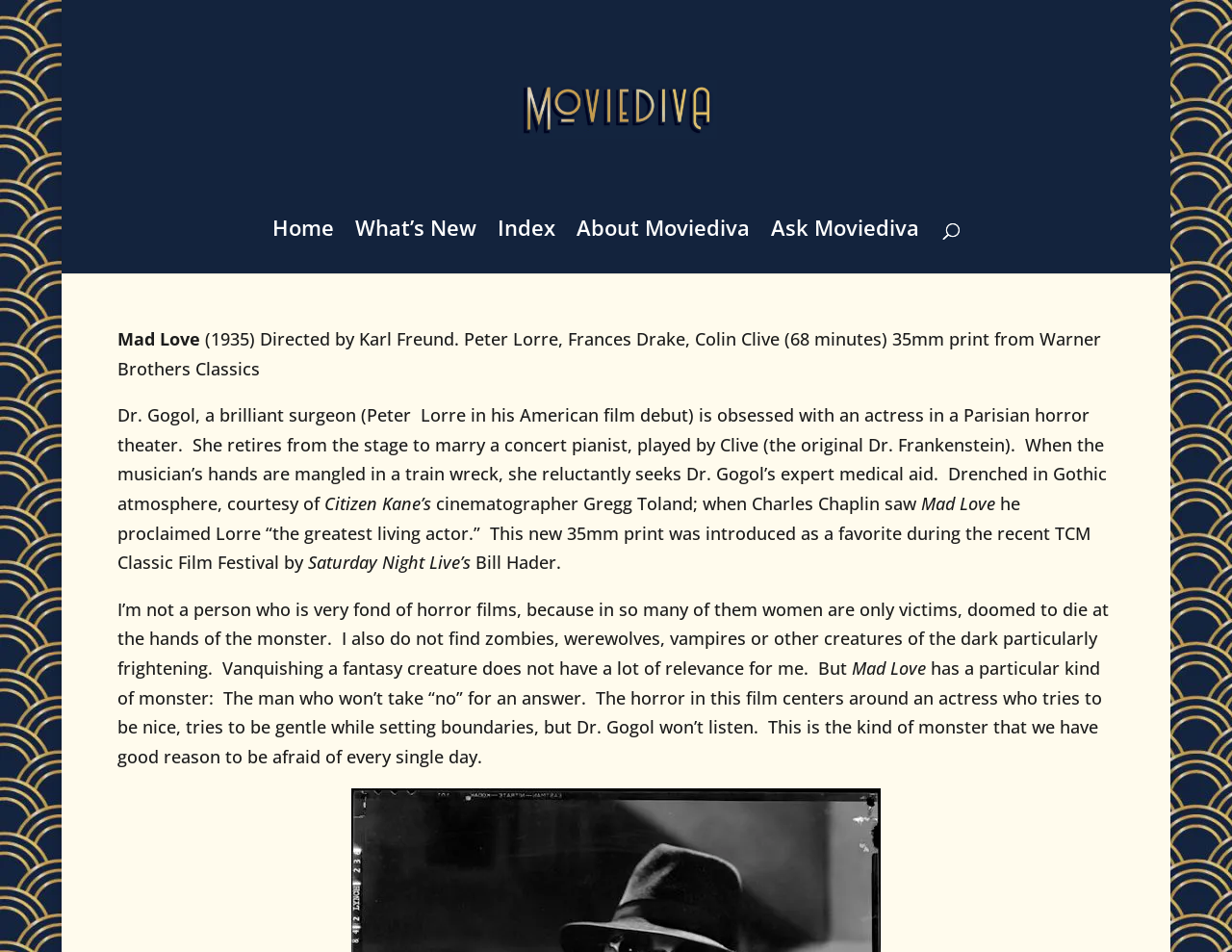Respond to the question with just a single word or phrase: 
What is the profession of the character played by Colin Clive?

Concert pianist